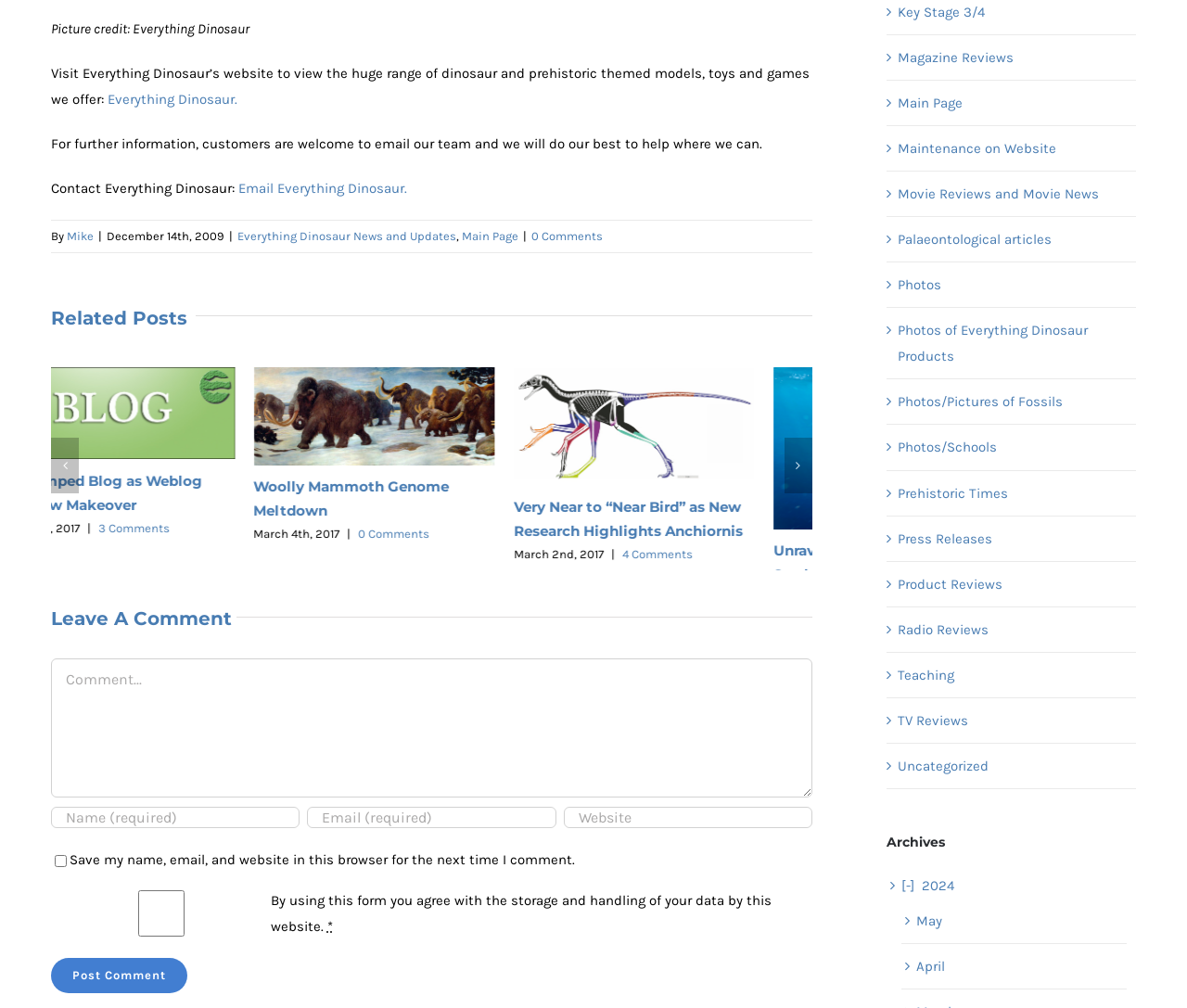How many related posts are there?
Please give a detailed and elaborate answer to the question.

The number of related posts can be determined by counting the number of group elements with IDs 496, 497, 498, and 499, which are all children of the Root Element and have a heading 'Related Posts' with ID 277.